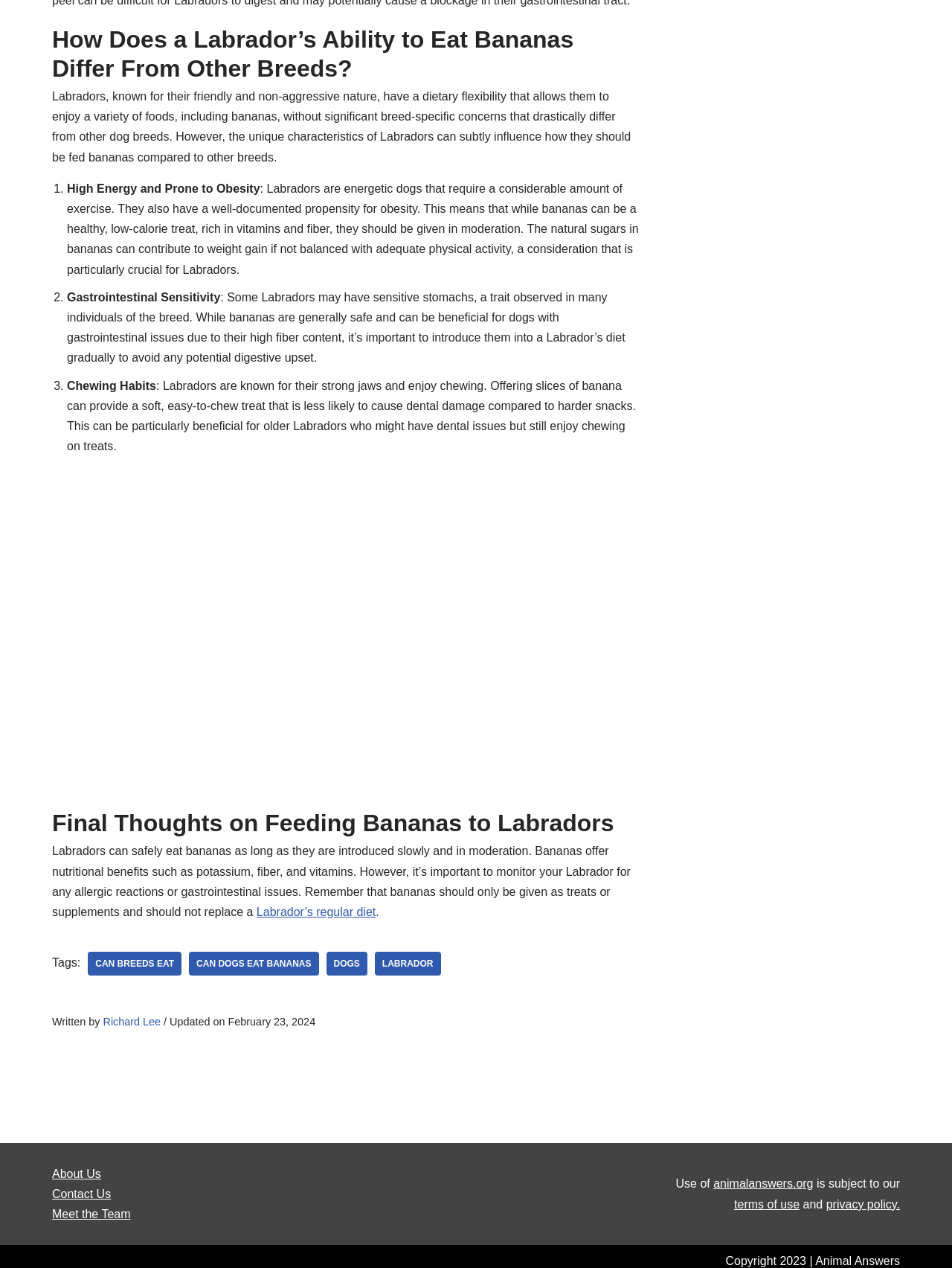Provide the bounding box coordinates for the UI element that is described as: "Can Dogs Eat Bananas".

[0.198, 0.751, 0.335, 0.77]